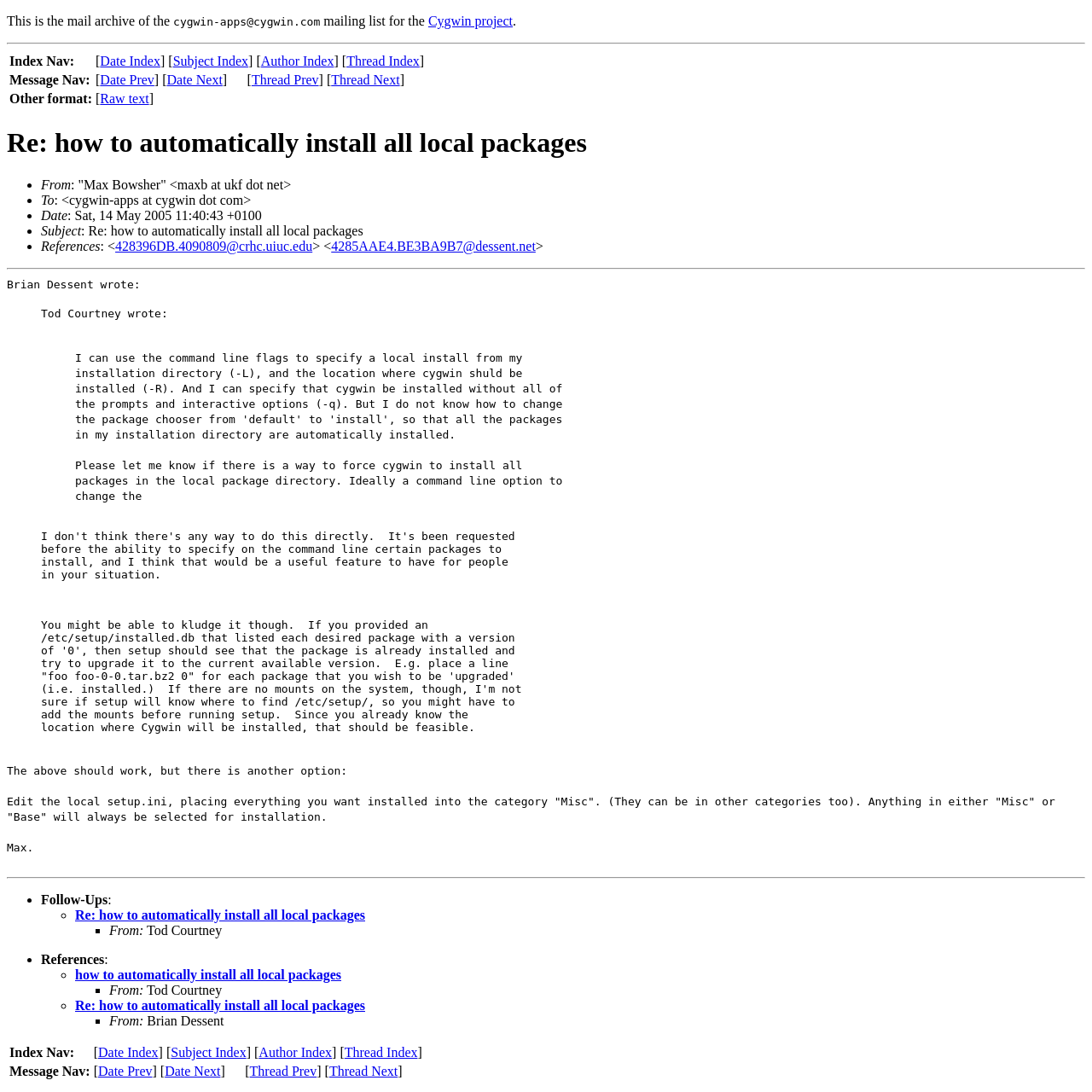Respond with a single word or phrase for the following question: 
What is the subject of the email?

Re: how to automatically install all local packages